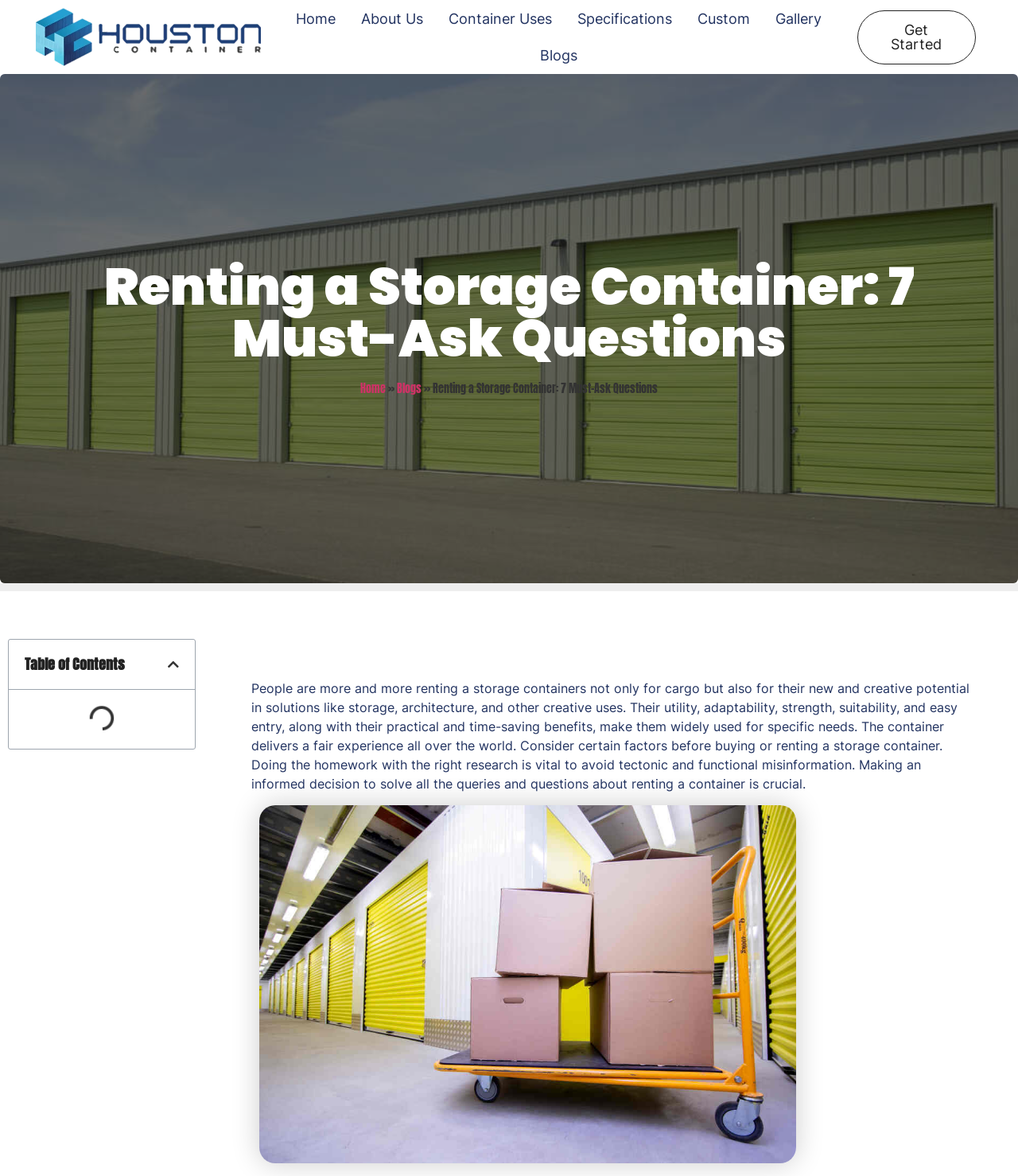Please answer the following question using a single word or phrase: What is the benefit of renting a storage container mentioned in the text?

Time-saving